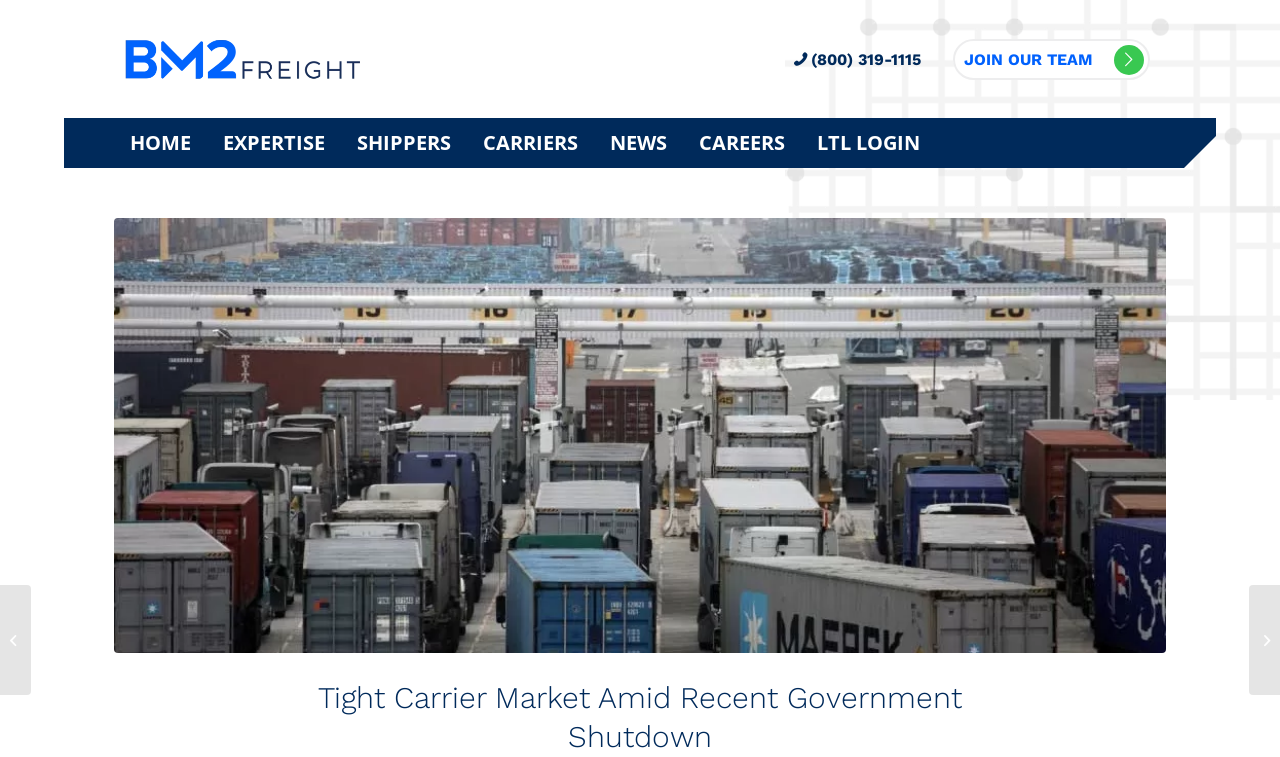Locate the bounding box coordinates of the element's region that should be clicked to carry out the following instruction: "call the phone number". The coordinates need to be four float numbers between 0 and 1, i.e., [left, top, right, bottom].

[0.62, 0.066, 0.72, 0.091]